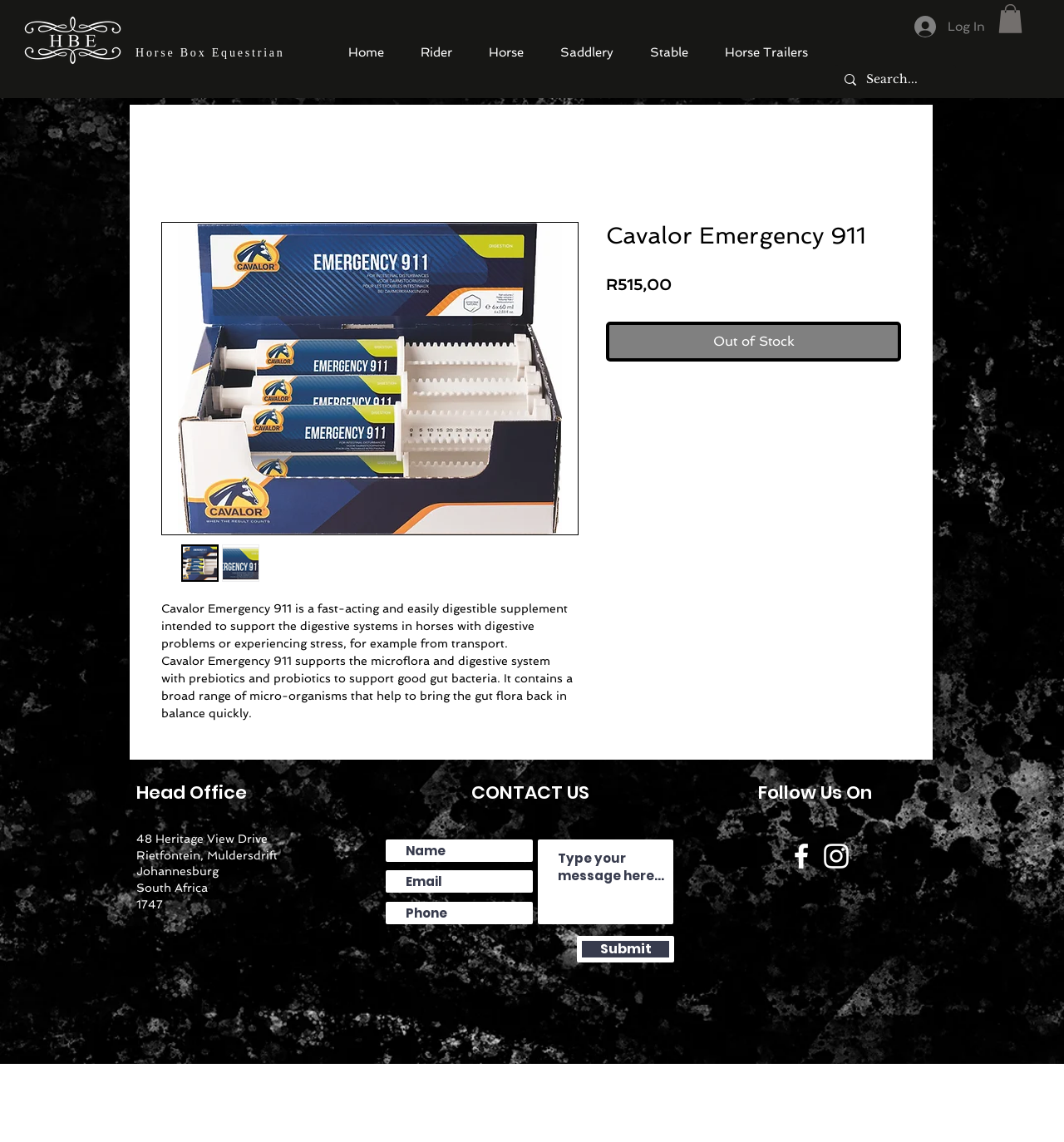Highlight the bounding box coordinates of the element you need to click to perform the following instruction: "Log in to your account."

[0.848, 0.009, 0.912, 0.037]